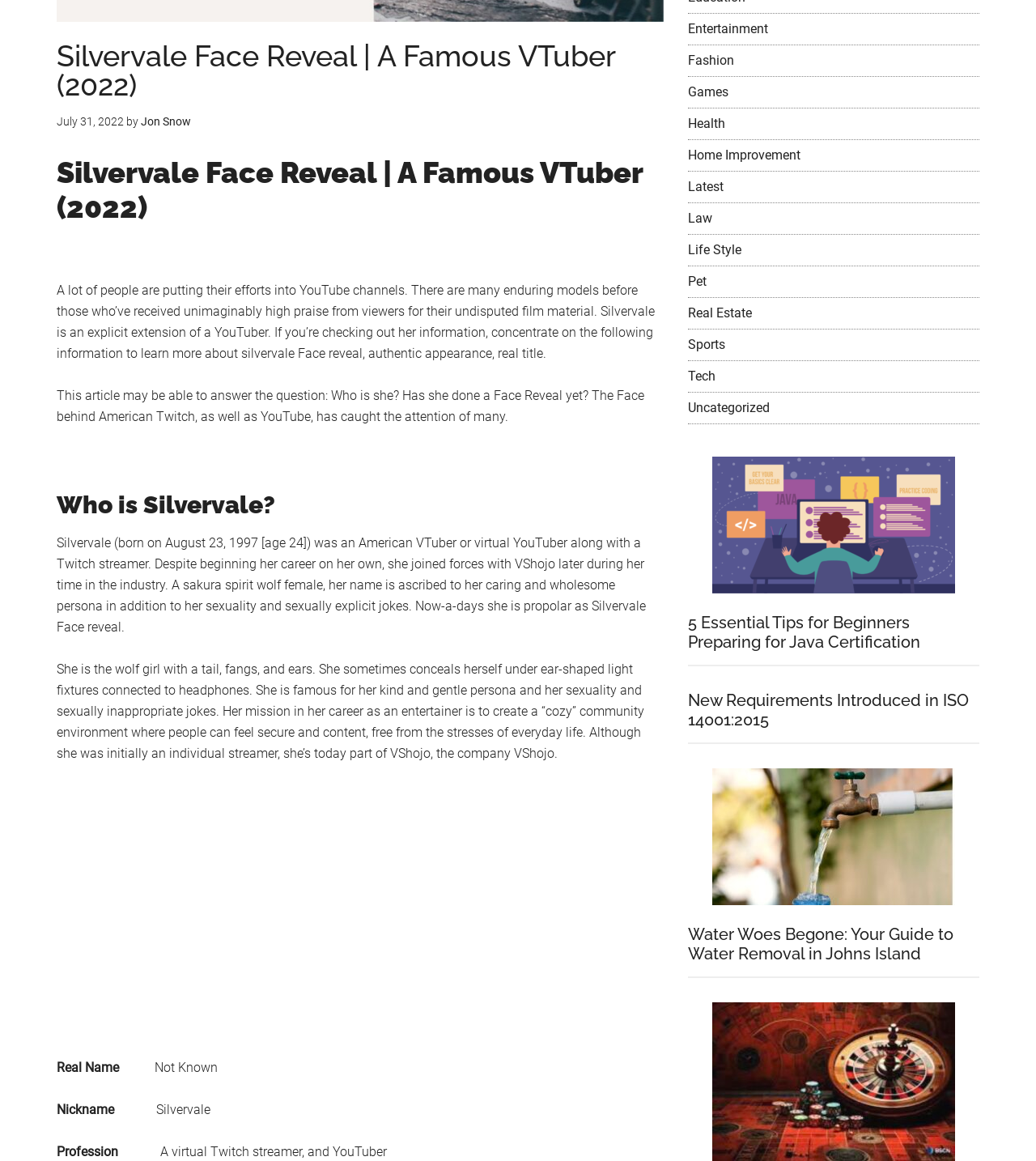From the webpage screenshot, predict the bounding box coordinates (top-left x, top-left y, bottom-right x, bottom-right y) for the UI element described here: Latest

[0.664, 0.154, 0.698, 0.167]